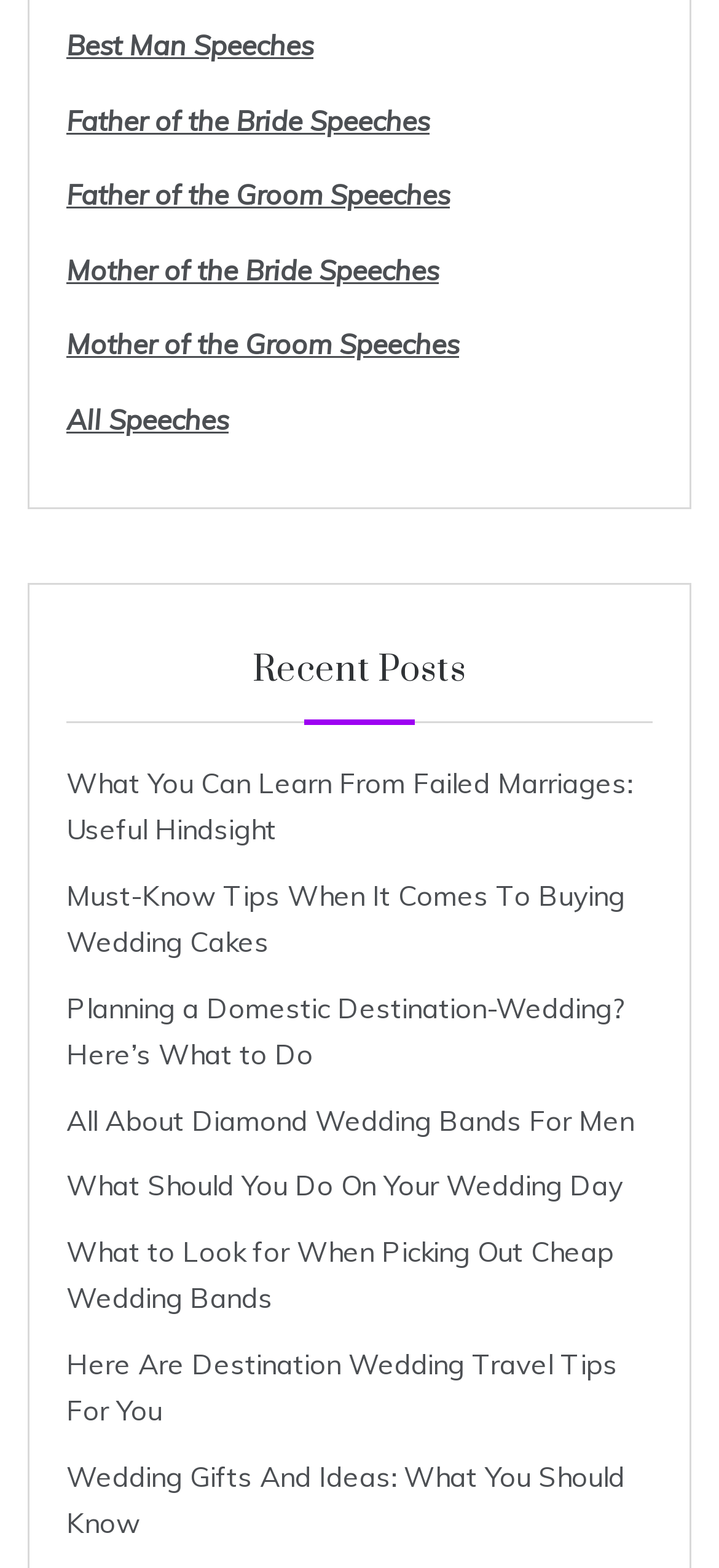How many recent posts are listed on this webpage?
Could you answer the question with a detailed and thorough explanation?

Under the 'Recent Posts' heading, there are 7 links to individual posts, including 'What You Can Learn From Failed Marriages: Useful Hindsight', 'Must-Know Tips When It Comes To Buying Wedding Cakes', and others.